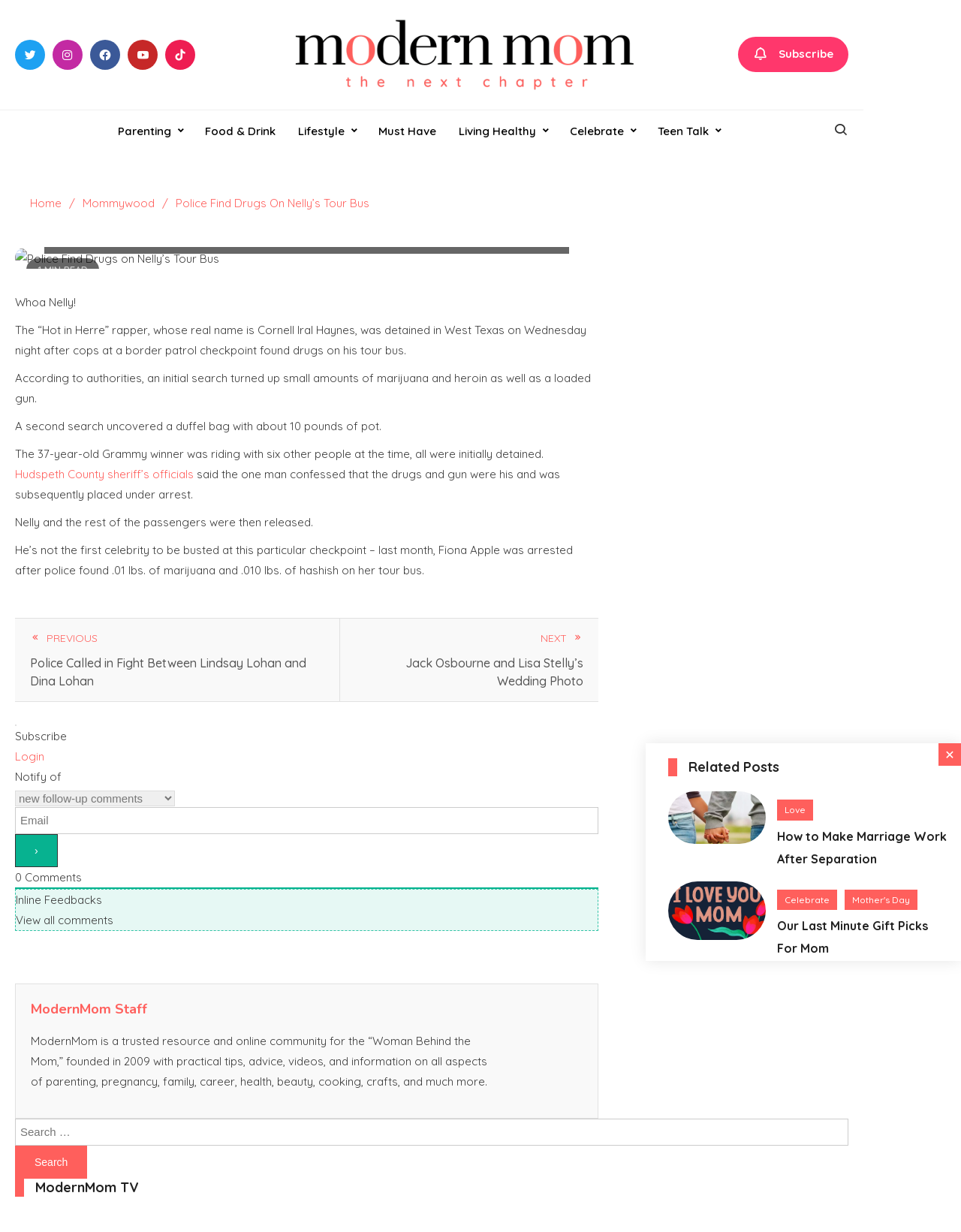Please find and report the bounding box coordinates of the element to click in order to perform the following action: "Read the 'Police Find Drugs On Nelly’s Tour Bus' article". The coordinates should be expressed as four float numbers between 0 and 1, in the format [left, top, right, bottom].

[0.016, 0.201, 0.623, 0.477]